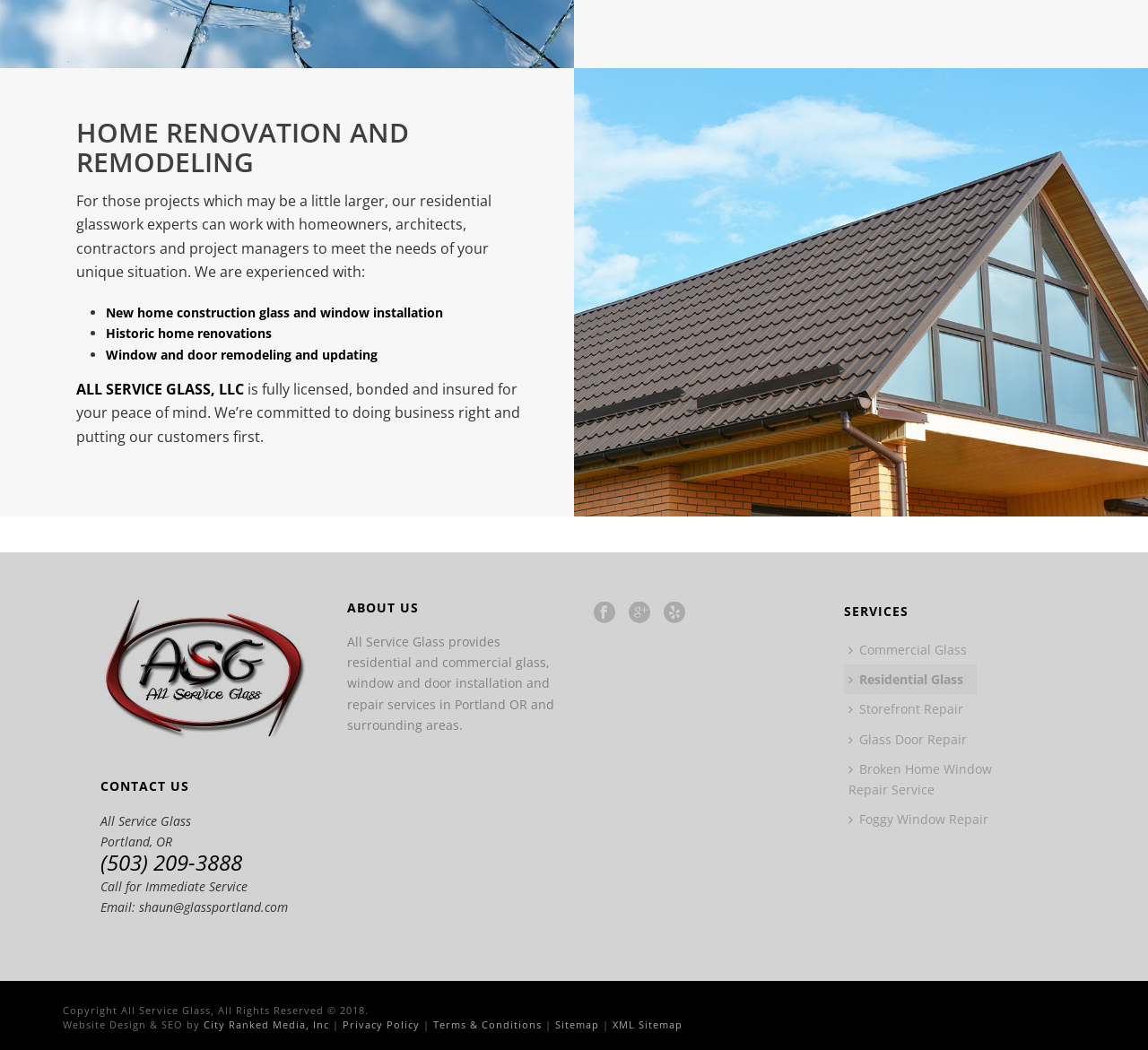What areas does the company serve?
Please provide a comprehensive answer based on the contents of the image.

The company serves Portland OR and surrounding areas, as mentioned in the text under the heading 'ABOUT US'.